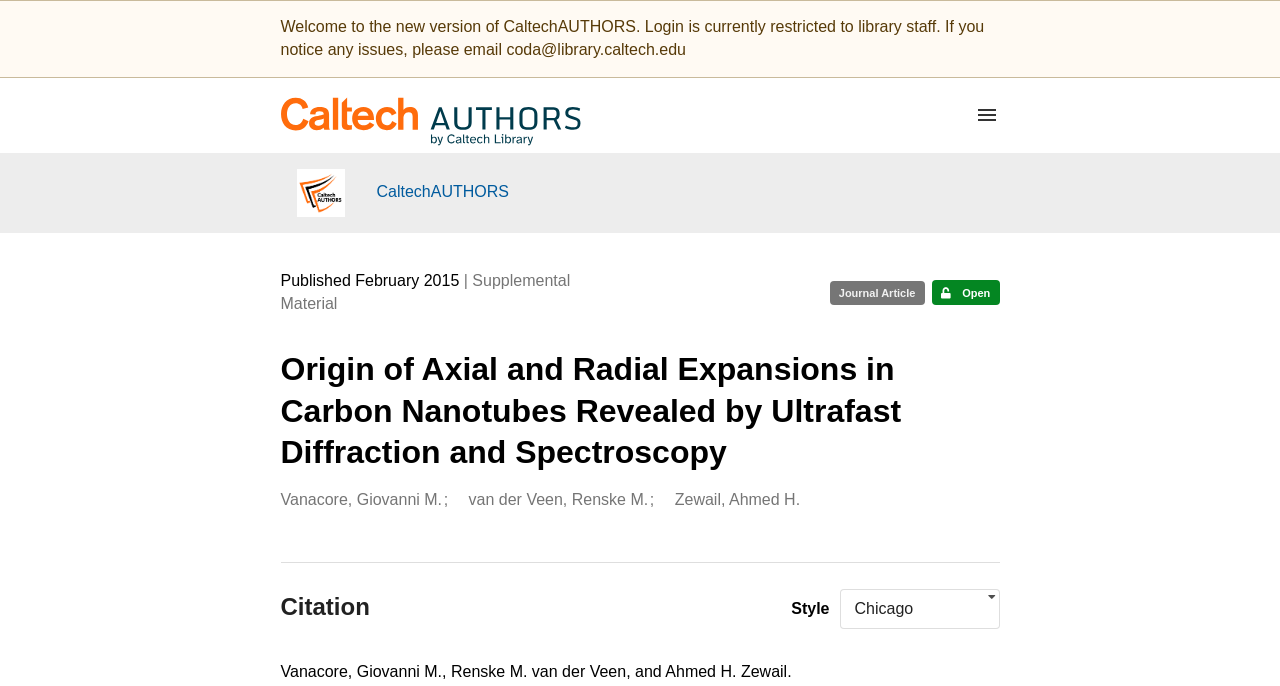Given the following UI element description: "Zewail, Ahmed H.", find the bounding box coordinates in the webpage screenshot.

[0.527, 0.713, 0.625, 0.746]